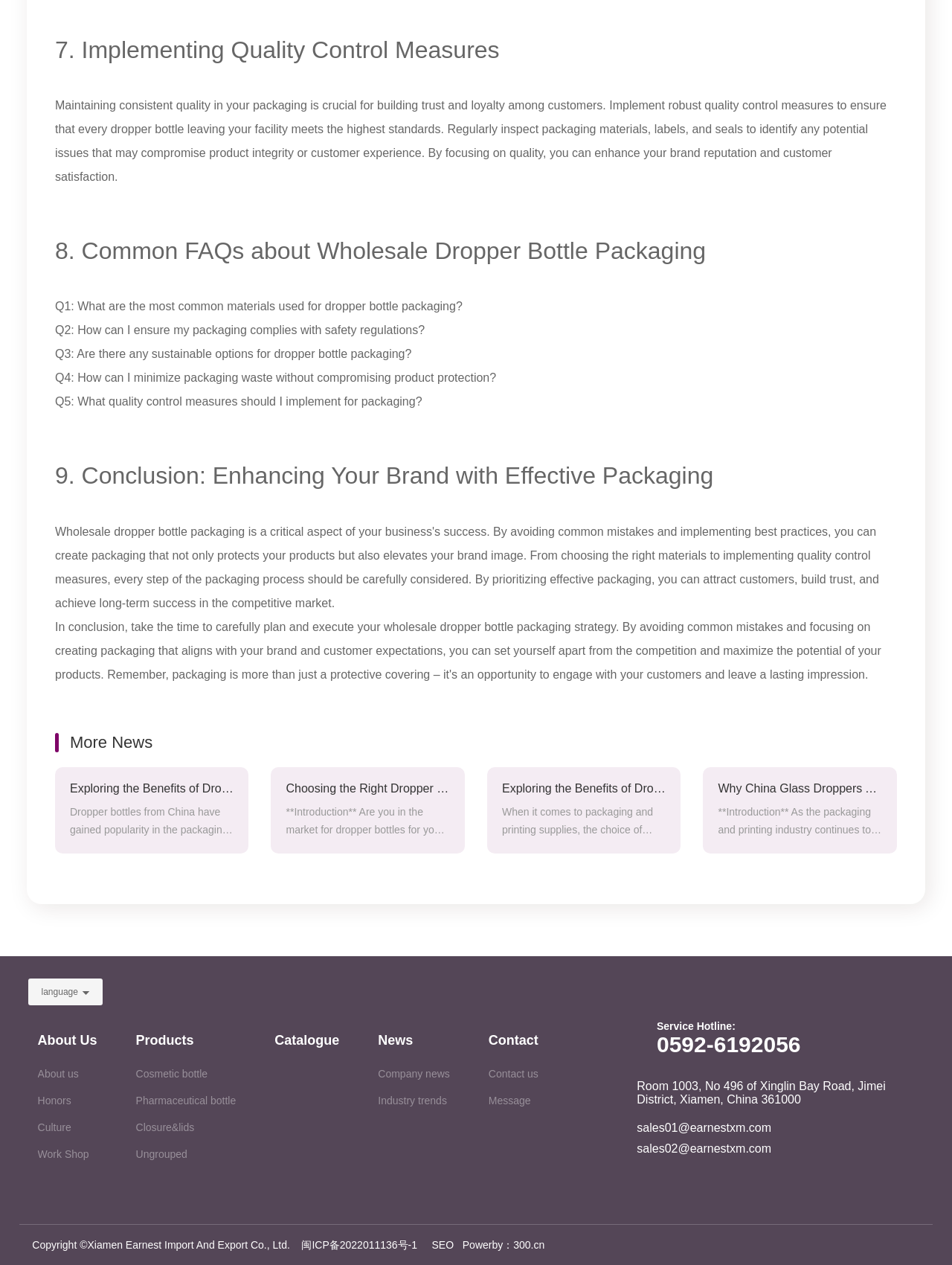Determine the bounding box coordinates for the clickable element to execute this instruction: "View 'News'". Provide the coordinates as four float numbers between 0 and 1, i.e., [left, top, right, bottom].

[0.397, 0.807, 0.49, 0.838]